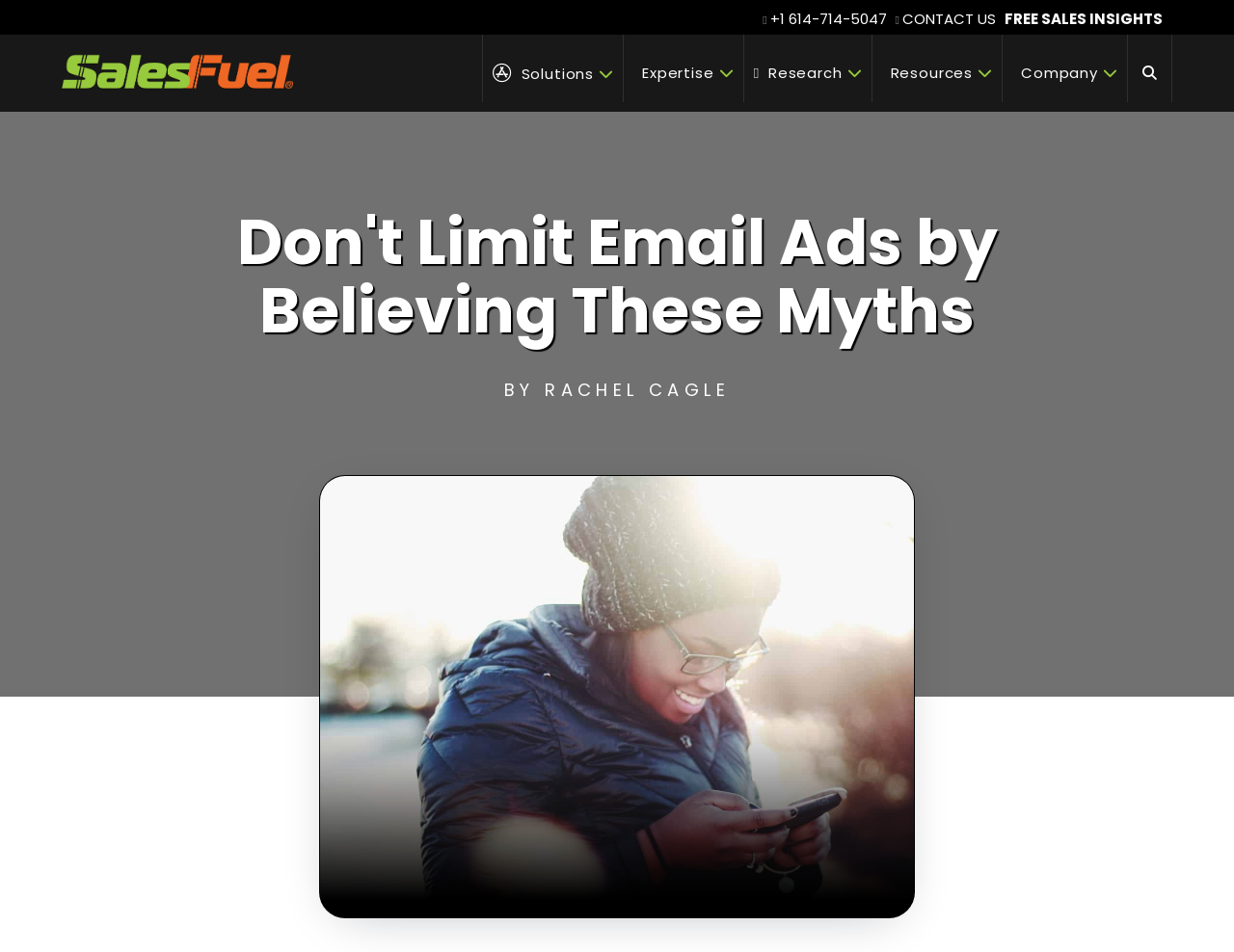Please find the bounding box coordinates of the element that must be clicked to perform the given instruction: "Get free sales insights". The coordinates should be four float numbers from 0 to 1, i.e., [left, top, right, bottom].

[0.814, 0.009, 0.942, 0.03]